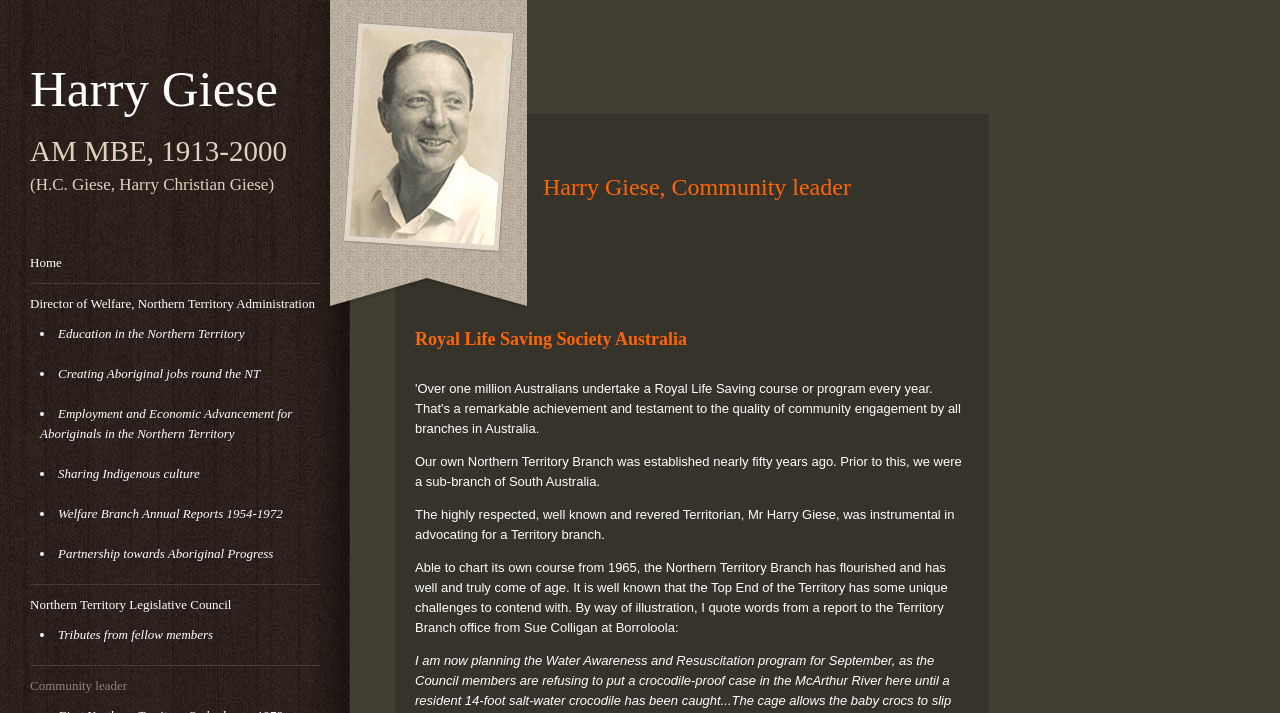Who was instrumental in advocating for a Territory branch?
Refer to the screenshot and respond with a concise word or phrase.

Harry Giese